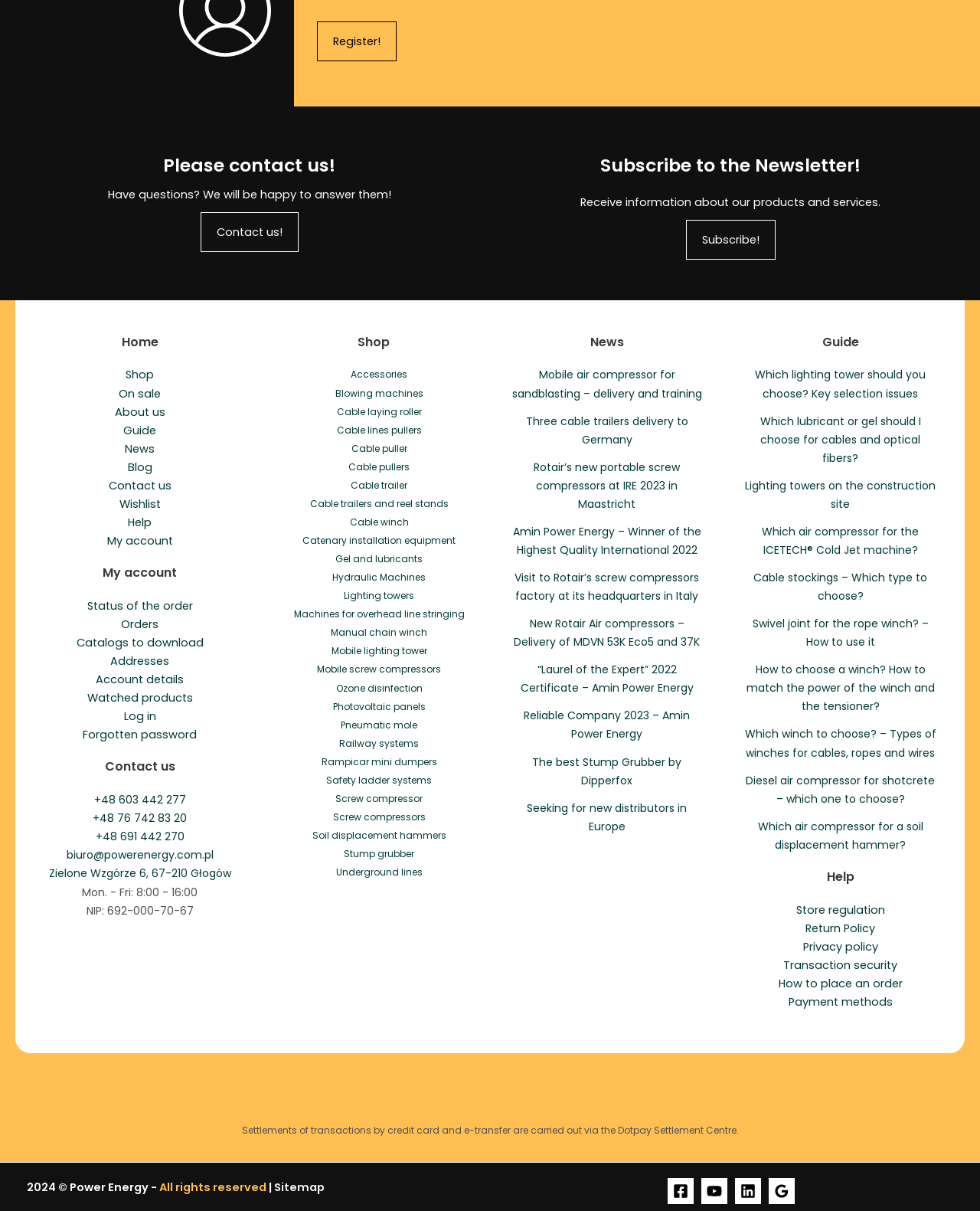Consider the image and give a detailed and elaborate answer to the question: 
What type of equipment is 'Cable laying roller'?

I found the 'Cable laying roller' link in the 'Shop' section, which suggests that it is a type of equipment related to cable laying.